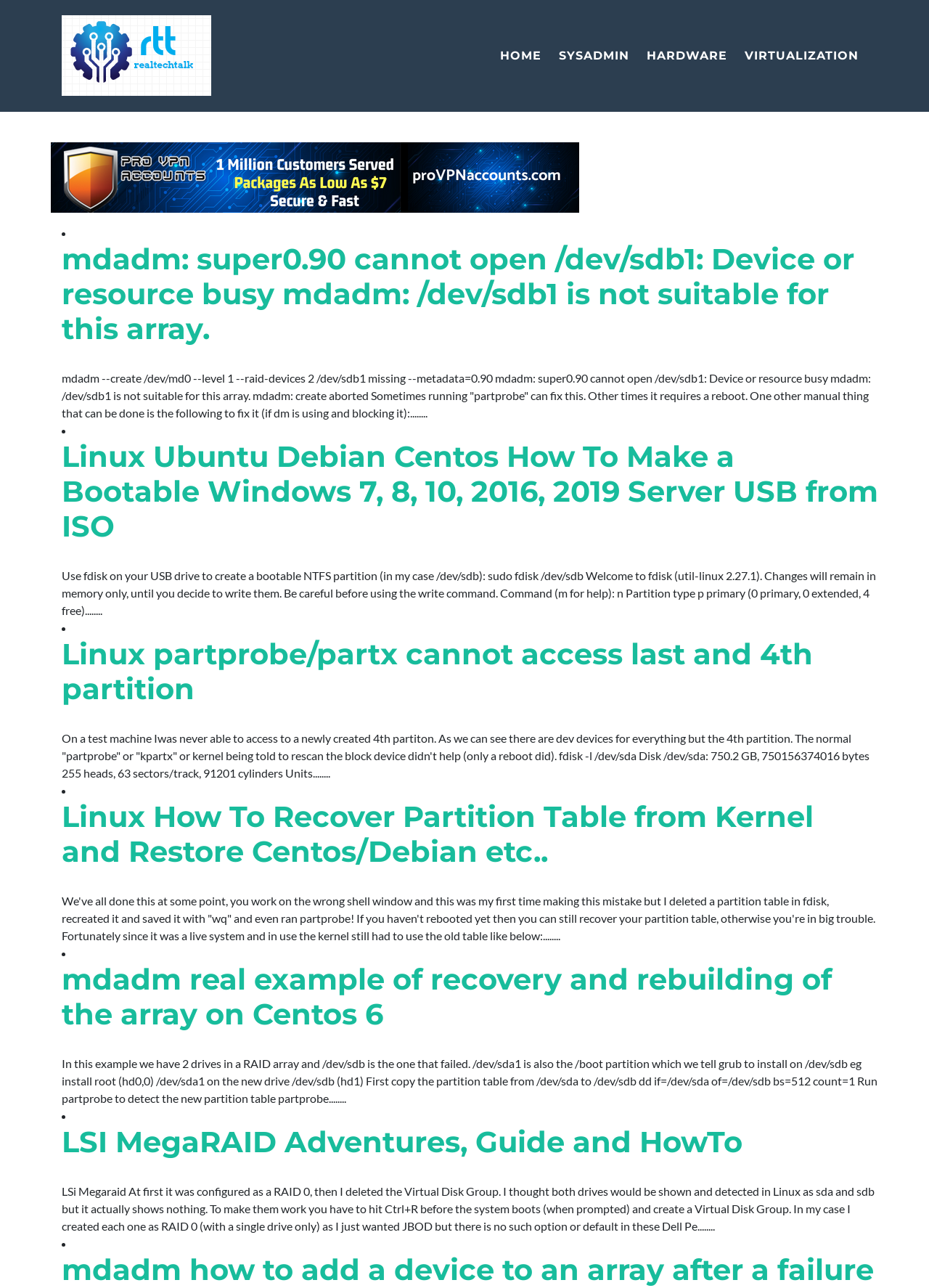Provide the bounding box coordinates of the area you need to click to execute the following instruction: "Click on the link 'LSI MegaRAID Adventures, Guide and HowTo'".

[0.066, 0.873, 0.799, 0.9]